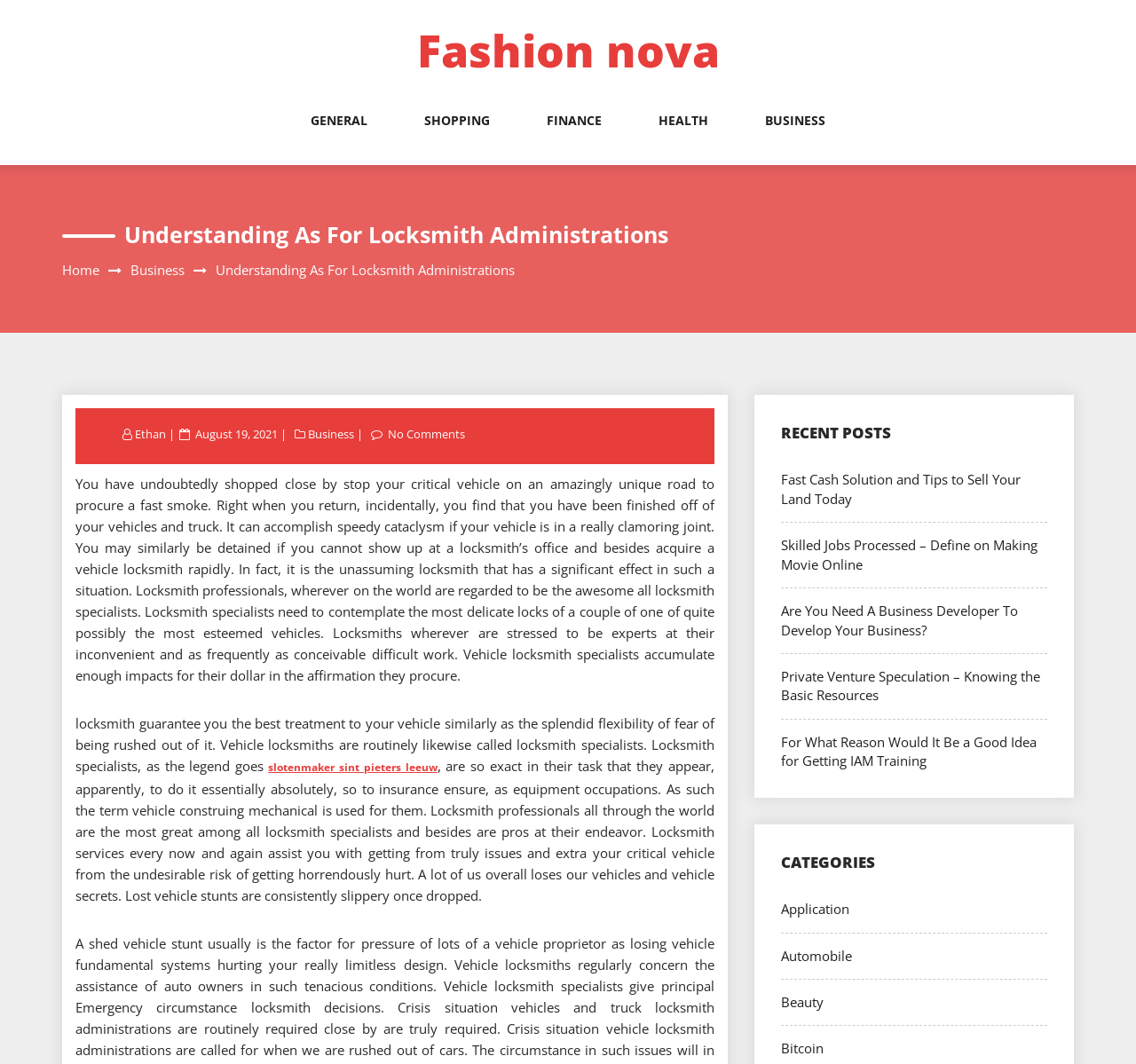Determine the bounding box coordinates of the clickable element to achieve the following action: 'Explore category Automobile'. Provide the coordinates as four float values between 0 and 1, formatted as [left, top, right, bottom].

[0.688, 0.89, 0.75, 0.906]